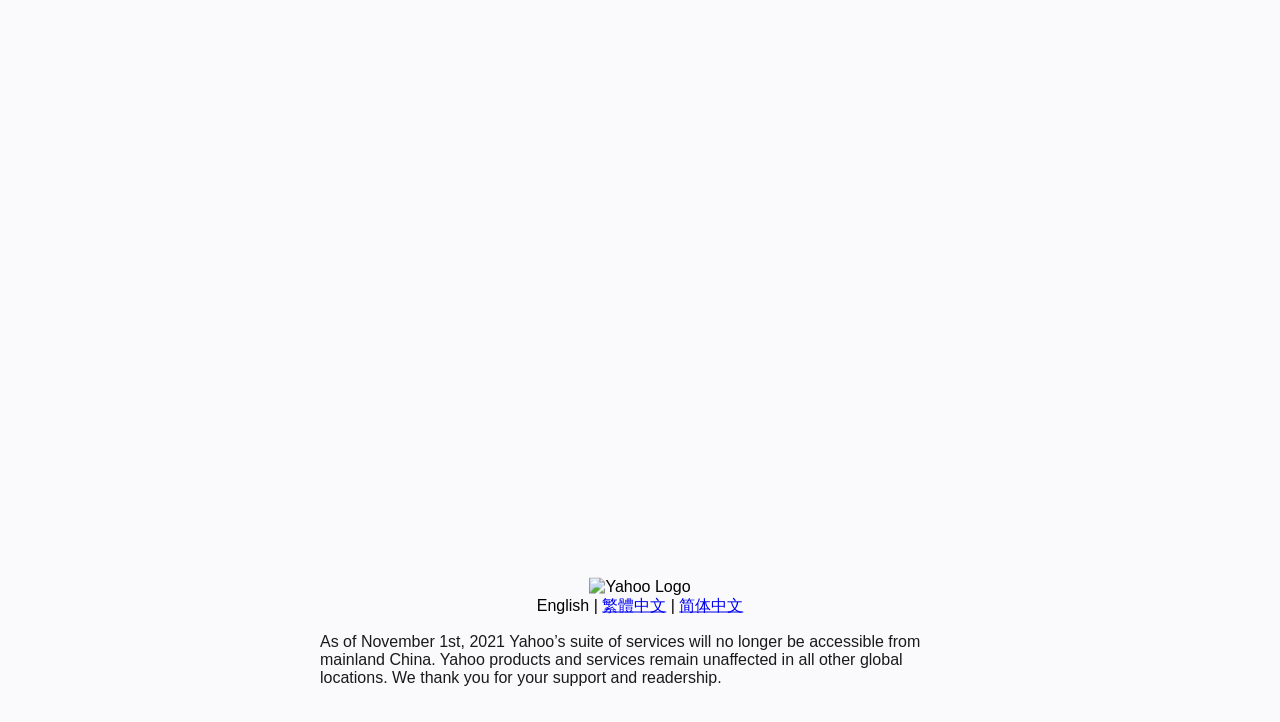Extract the bounding box coordinates of the UI element described: "English". Provide the coordinates in the format [left, top, right, bottom] with values ranging from 0 to 1.

[0.419, 0.826, 0.46, 0.85]